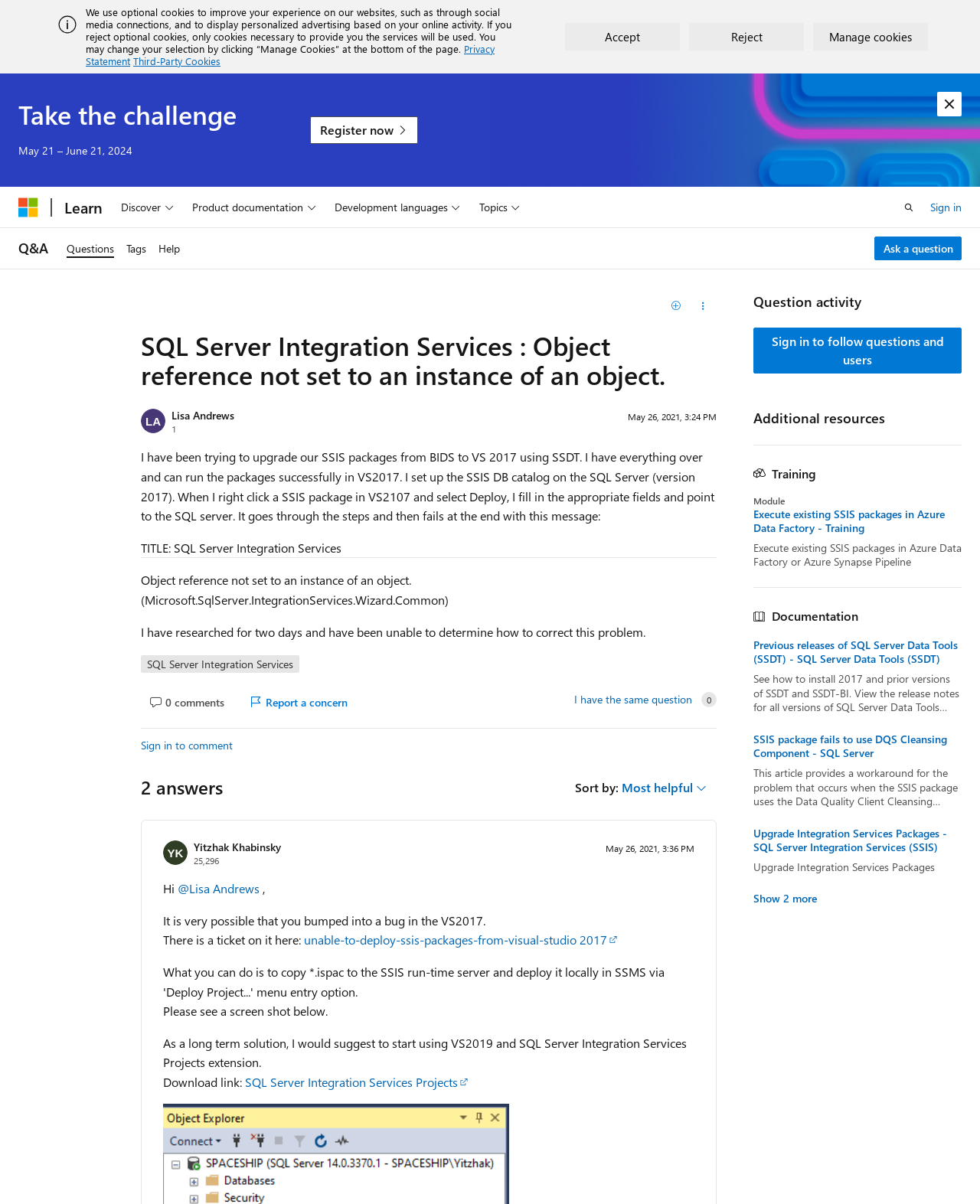Given the description "Show 2 more", provide the bounding box coordinates of the corresponding UI element.

[0.769, 0.742, 0.834, 0.752]